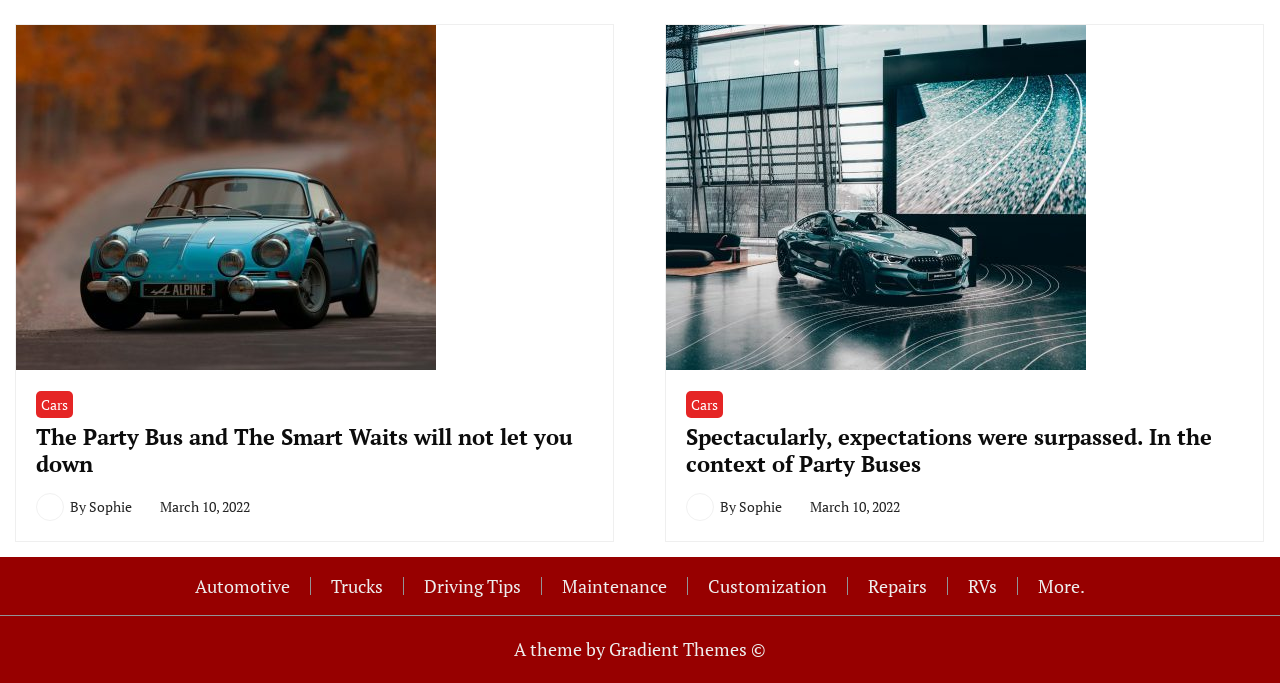Who is the author of the second article?
Respond to the question with a single word or phrase according to the image.

Sophie